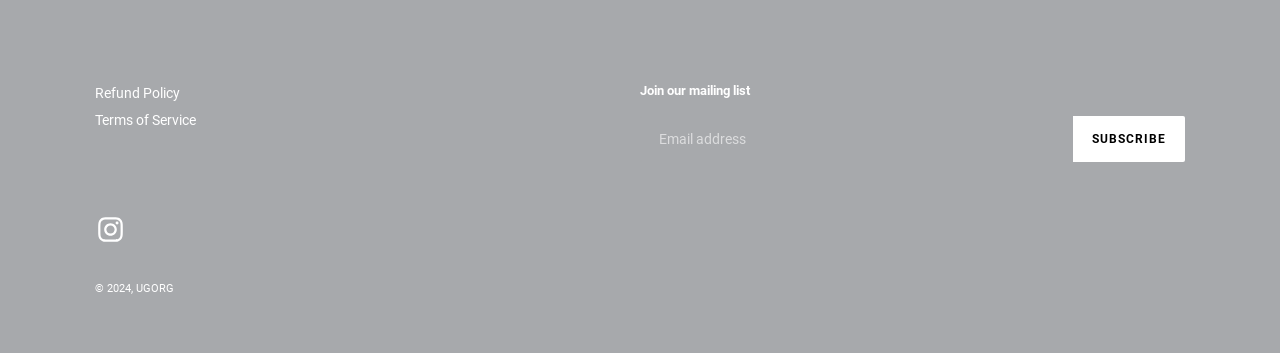Give a short answer to this question using one word or a phrase:
What is the company name?

UGORG